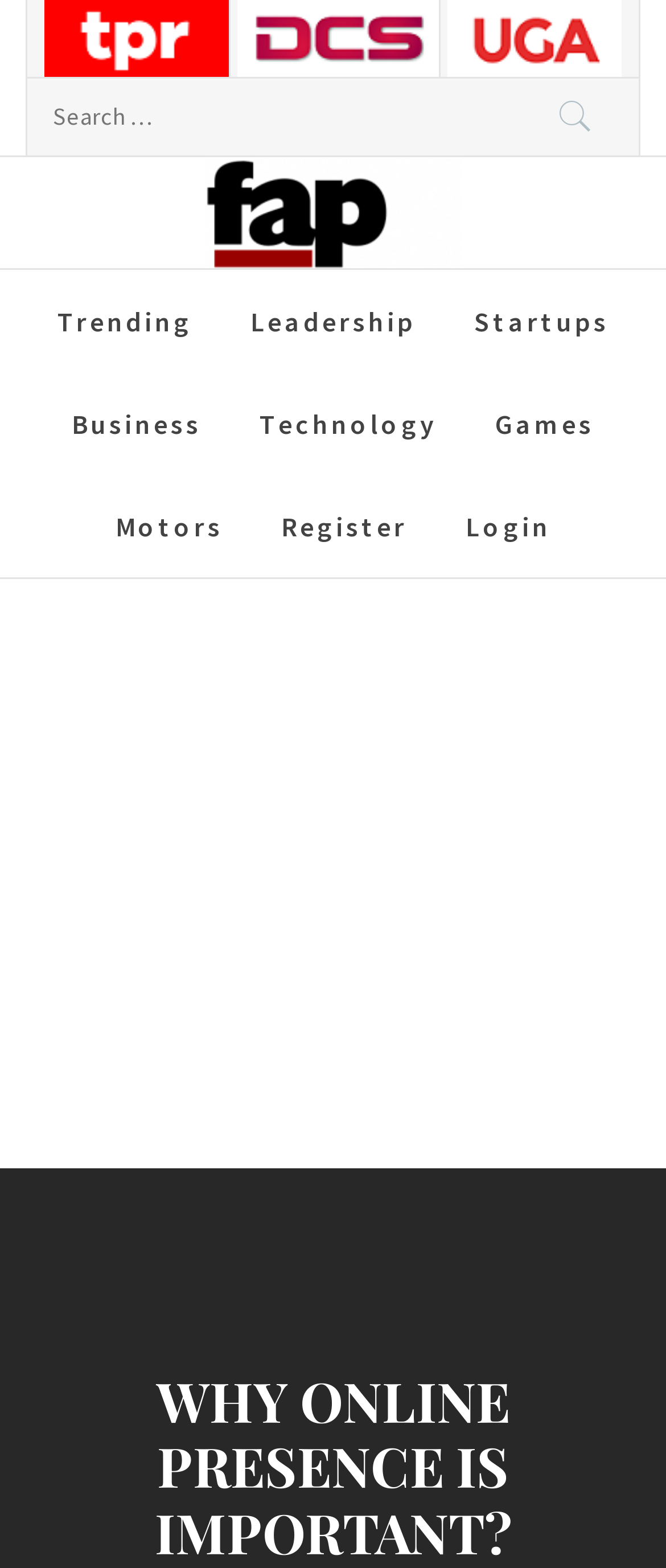Can you locate the main headline on this webpage and provide its text content?

WHY ONLINE PRESENCE IS IMPORTANT?